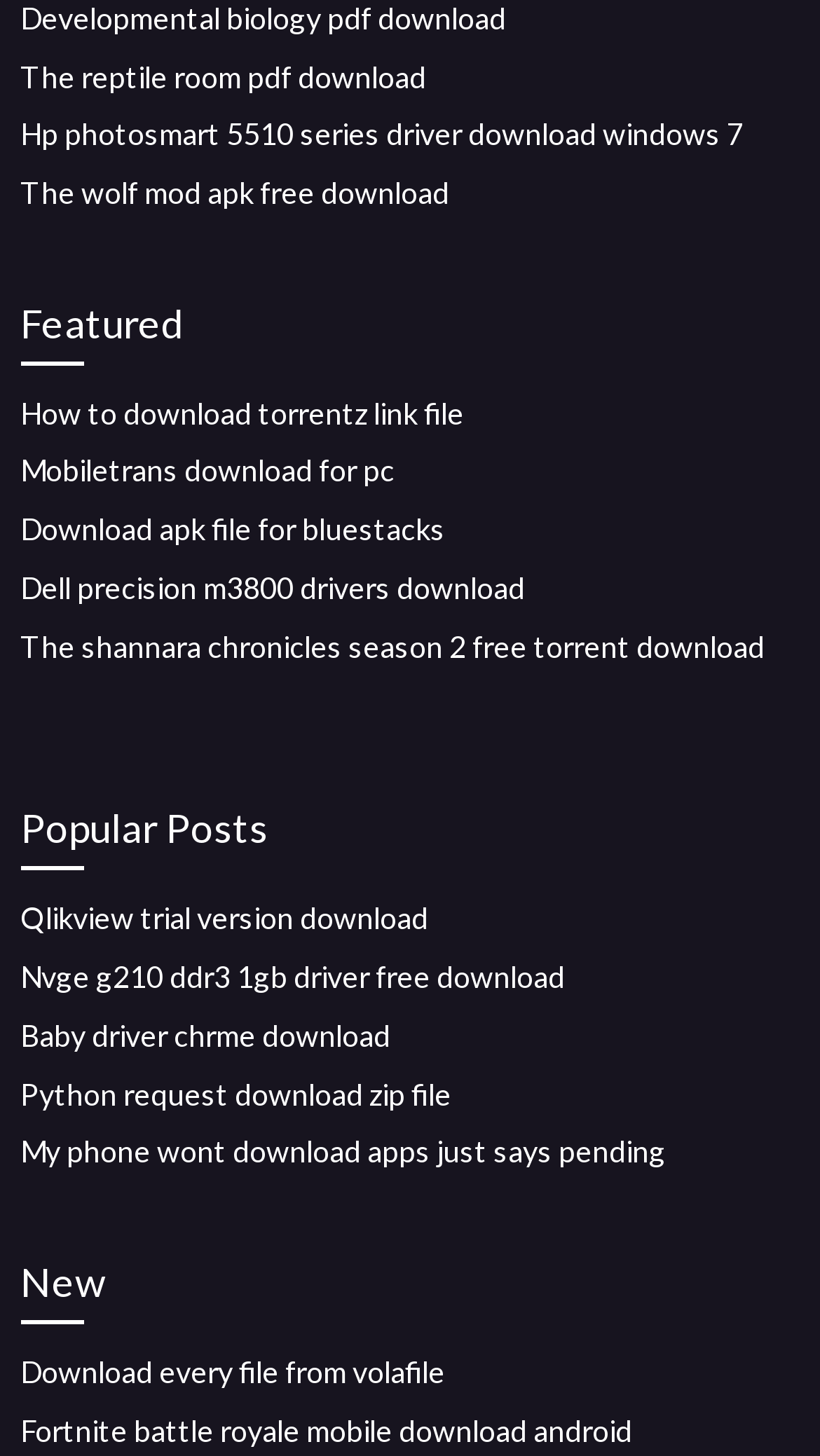What is the theme of the links in the 'Popular Posts' section?
Using the image, provide a detailed and thorough answer to the question.

The links in the 'Popular Posts' section appear to be related to software and drivers, including Qlikview, Nvge G210, and Dell Precision M3800 drivers, indicating that this section is focused on providing popular downloads for software and drivers.